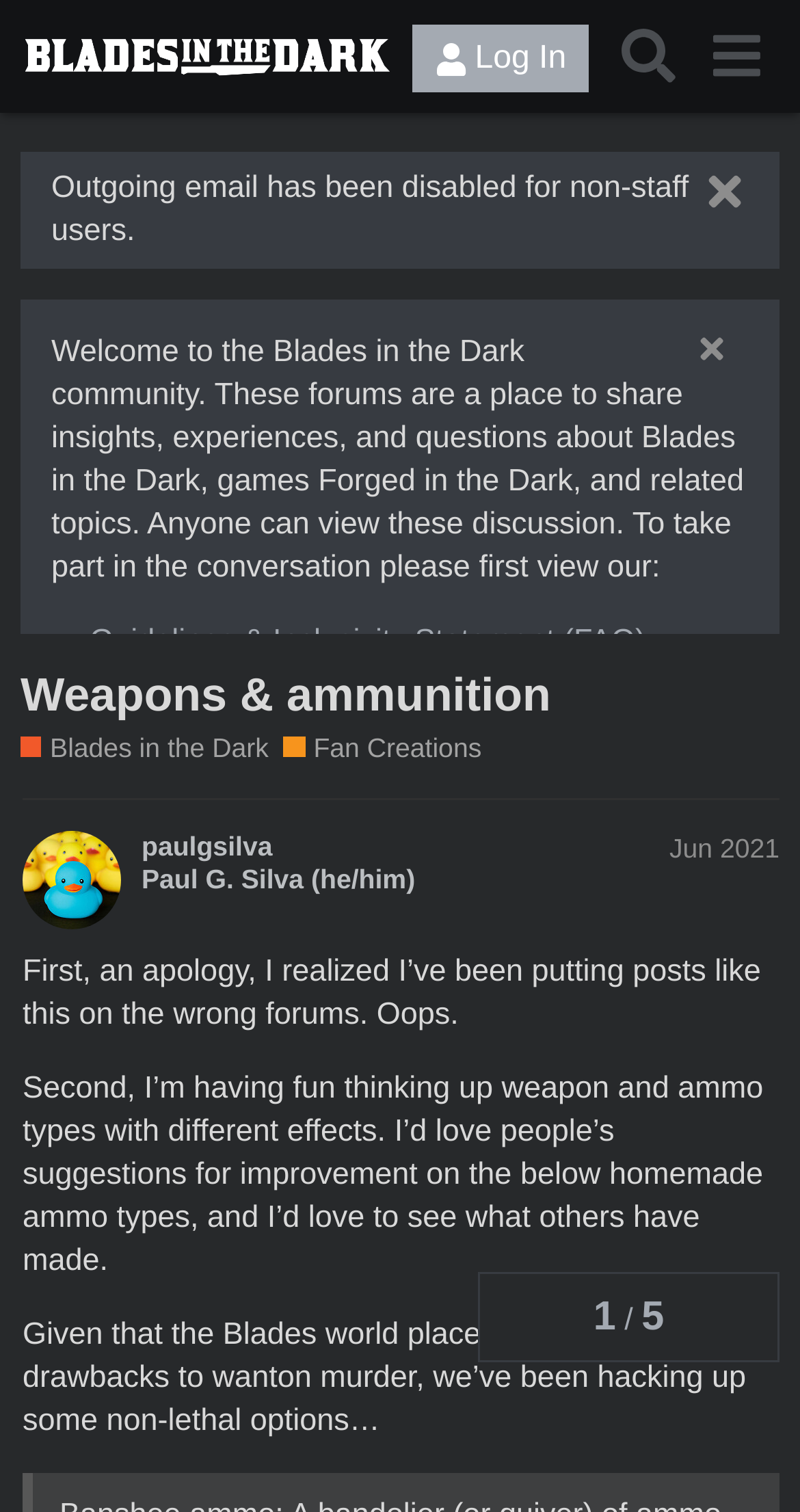Who is the author of the latest post?
Answer the question with as much detail as you can, using the image as a reference.

I found the answer by looking at the latest post on the webpage, which has a heading that says 'paulgsilva Paul G. Silva (he/him) Jun 2021'.